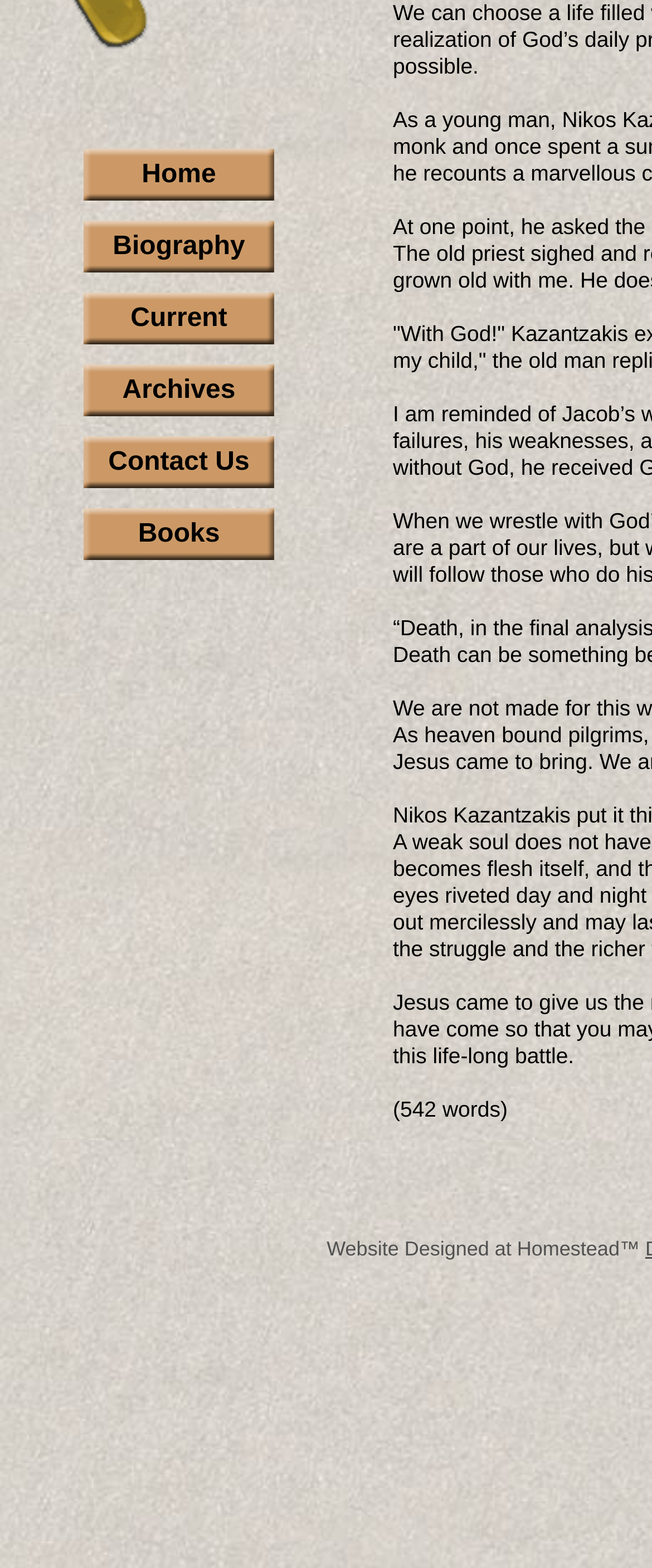Find the bounding box coordinates for the element described here: "Home".

[0.128, 0.095, 0.421, 0.128]